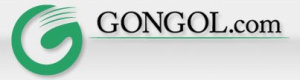Can you look at the image and give a comprehensive answer to the question:
What is the color of the wave-like graphic element?

The color of the wave-like graphic element is green because the caption describes it as a 'distinctive green graphic element that resembles a wave or swirl'.